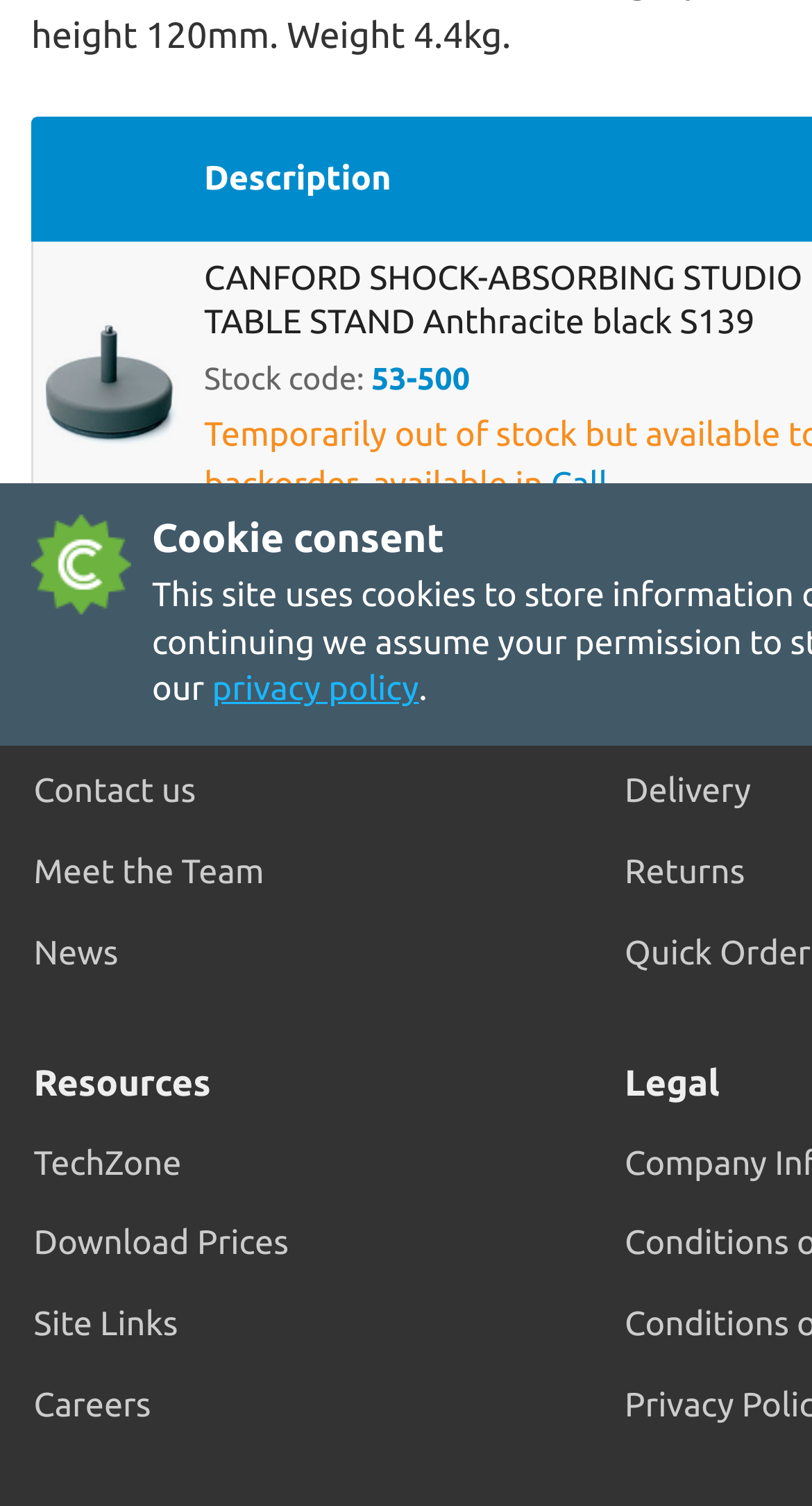Find the bounding box coordinates of the clickable area that will achieve the following instruction: "Read news".

[0.042, 0.606, 0.769, 0.66]